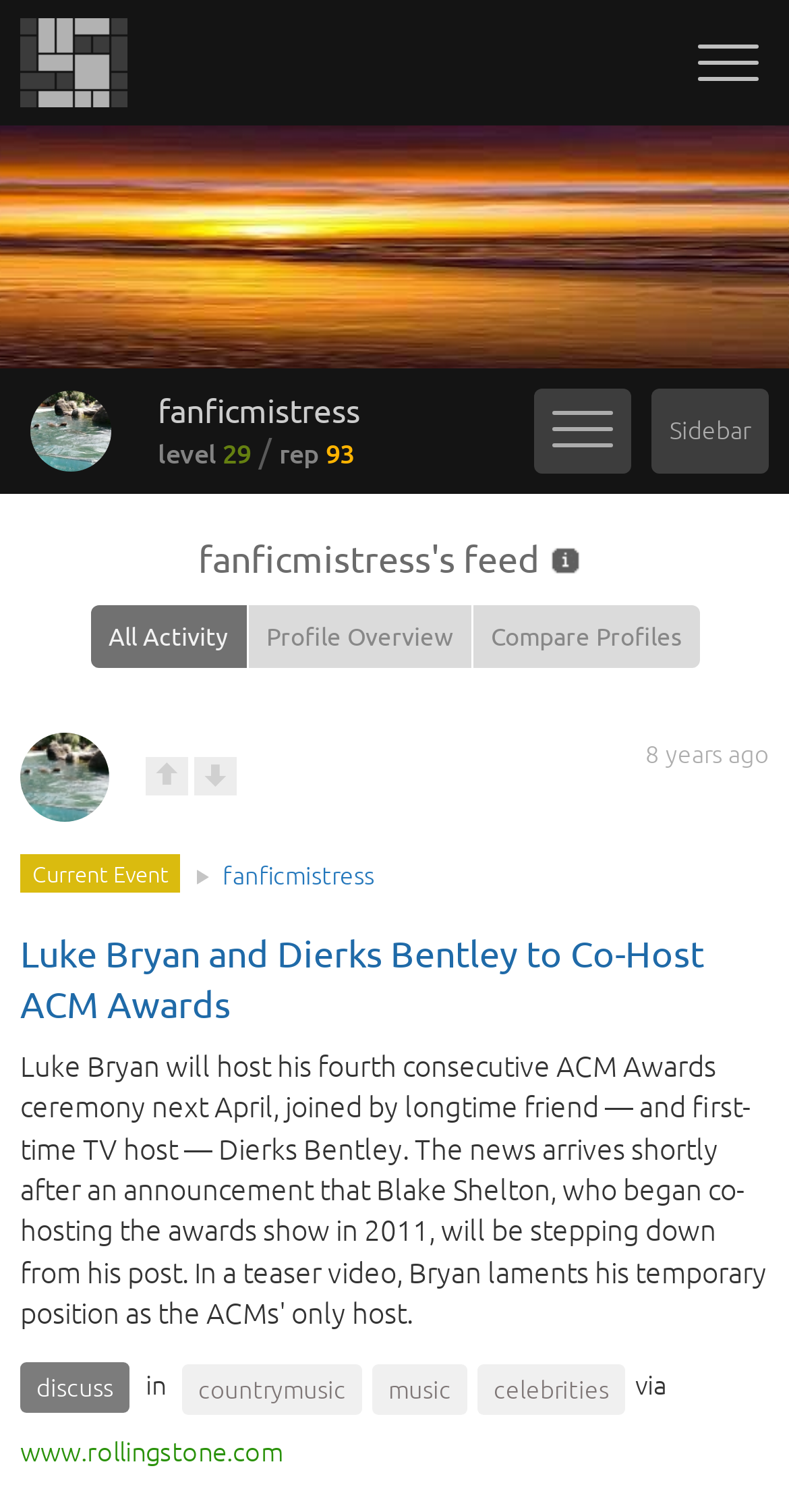What is the topic of the current event?
Please provide a single word or phrase as your answer based on the screenshot.

Luke Bryan and Dierks Bentley to Co-Host ACM Awards